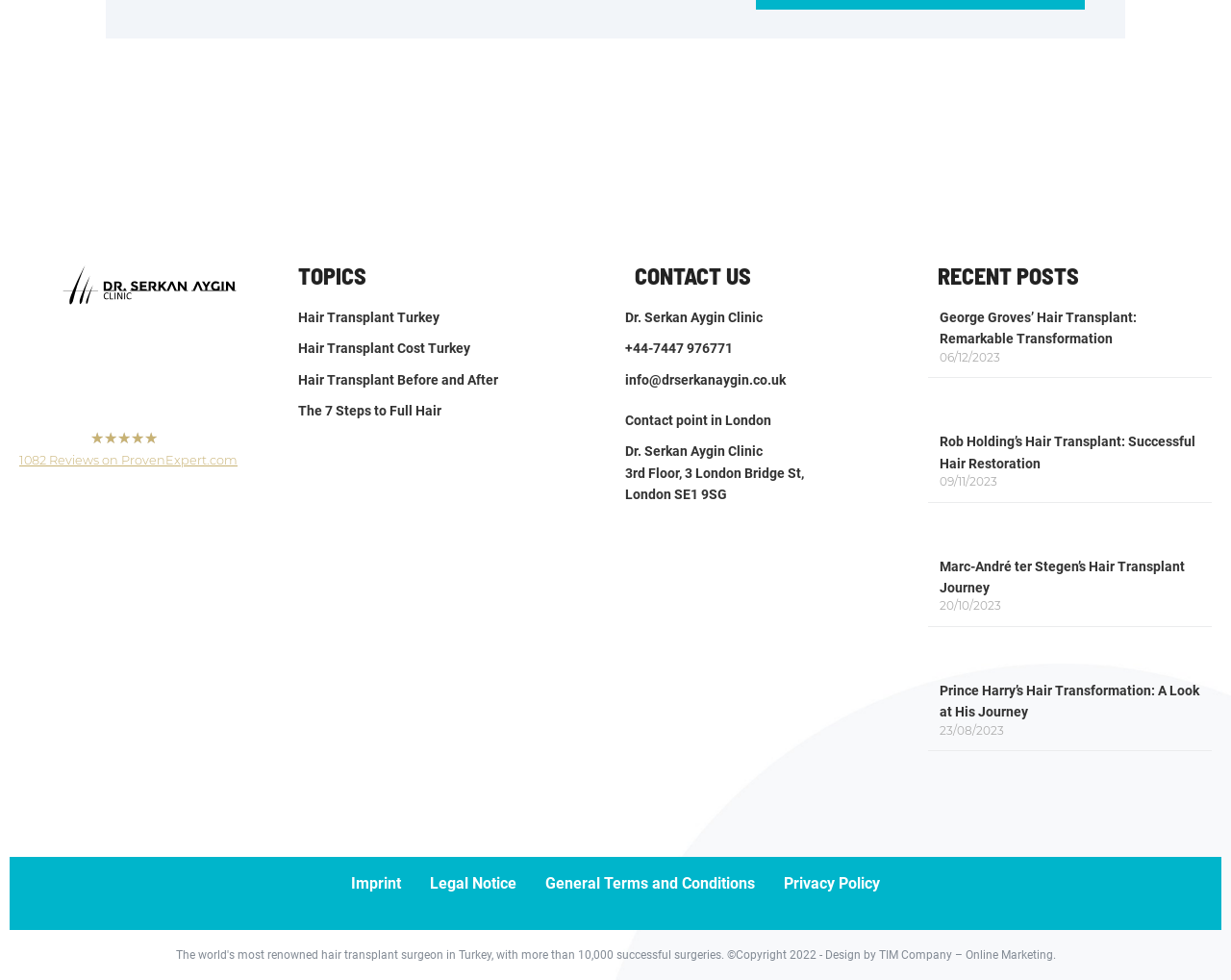How many stars does Dr. Serkan Aygin have on ProvenExpert.com?
Using the image, elaborate on the answer with as much detail as possible.

The rating of Dr. Serkan Aygin on ProvenExpert.com can be found in the top section of the webpage, where it says 'Dr. Serkan Aygin in Istanbul ★★★★★ has 4.52 out of 5 stars 1082 Reviews on ProvenExpert.com'.